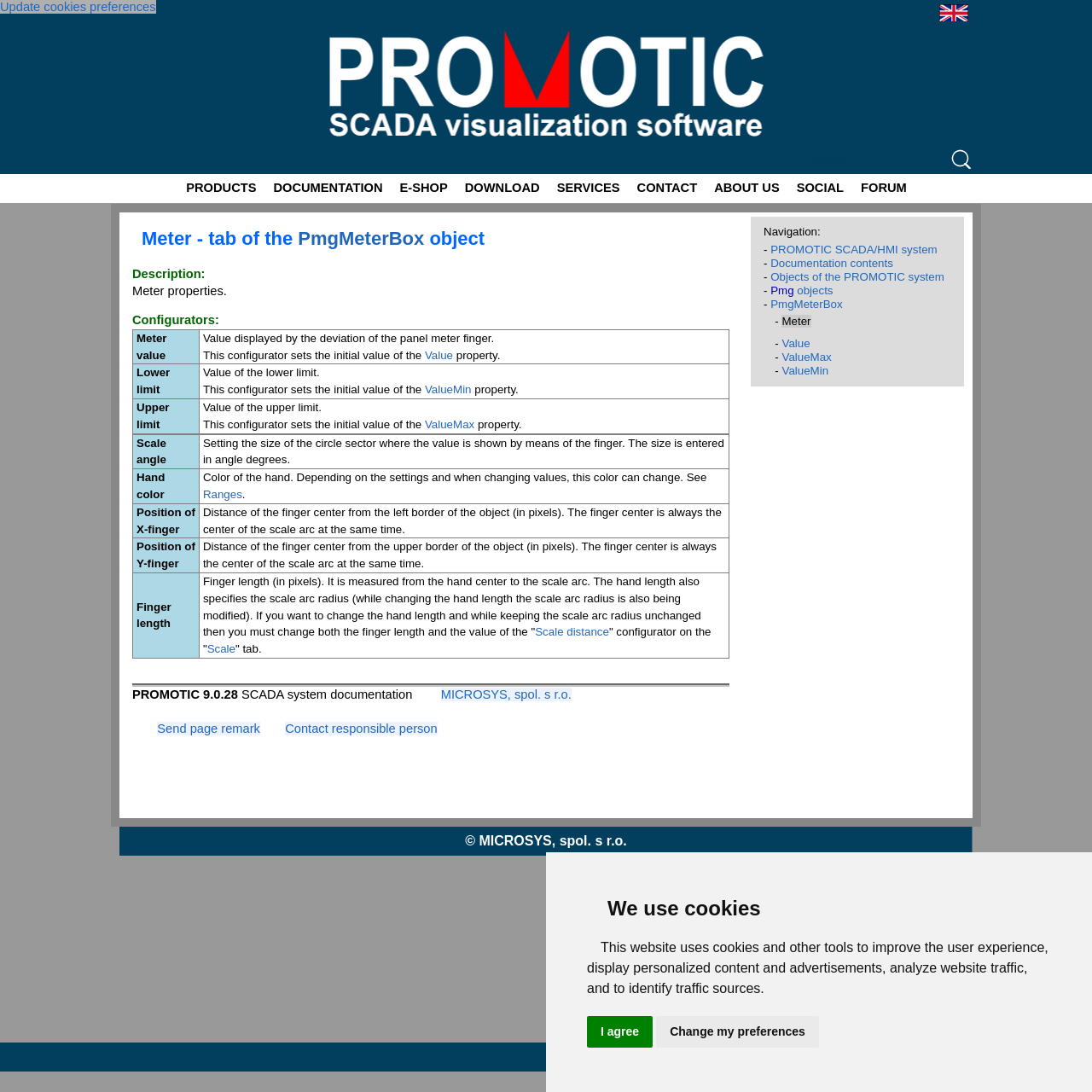Indicate the bounding box coordinates of the clickable region to achieve the following instruction: "Visit the Gallery page."

None